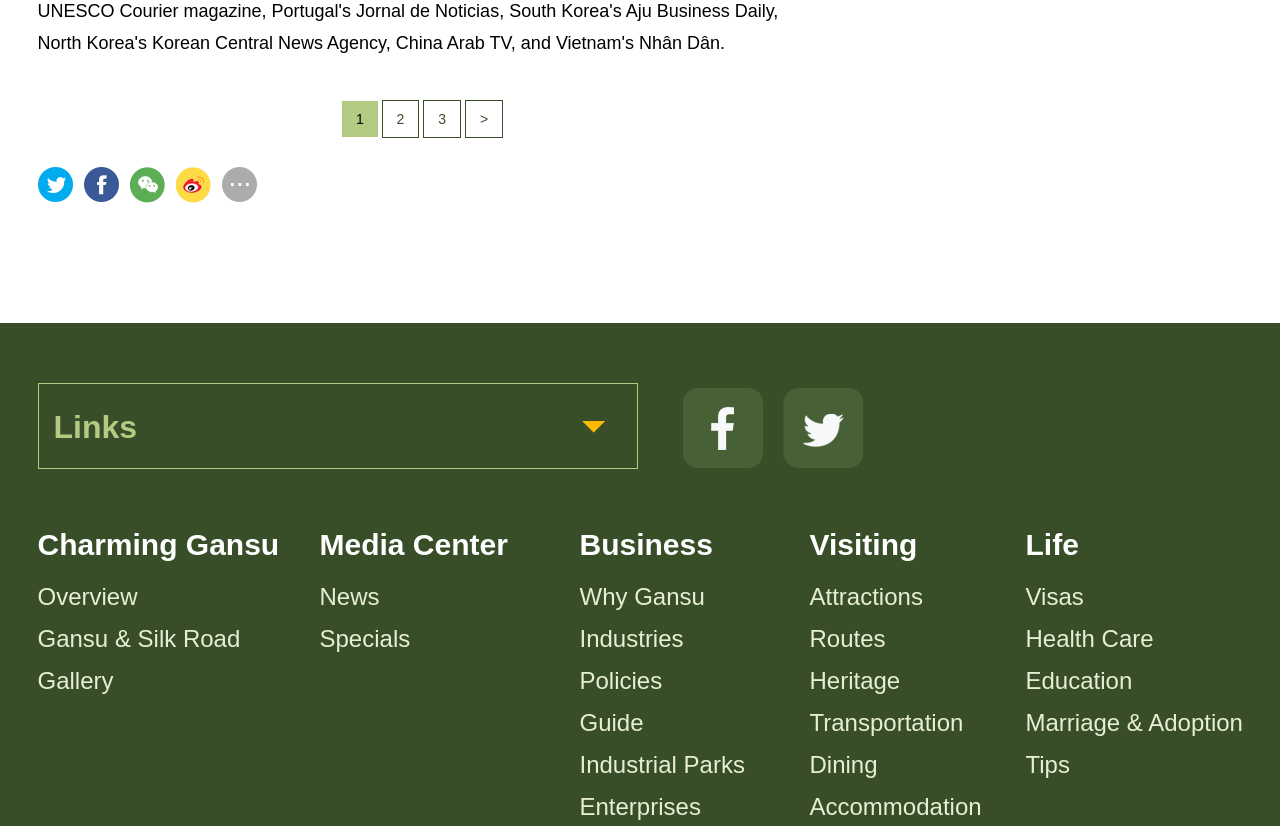Find the bounding box coordinates of the element's region that should be clicked in order to follow the given instruction: "Click on Charming Gansu". The coordinates should consist of four float numbers between 0 and 1, i.e., [left, top, right, bottom].

[0.029, 0.639, 0.218, 0.679]